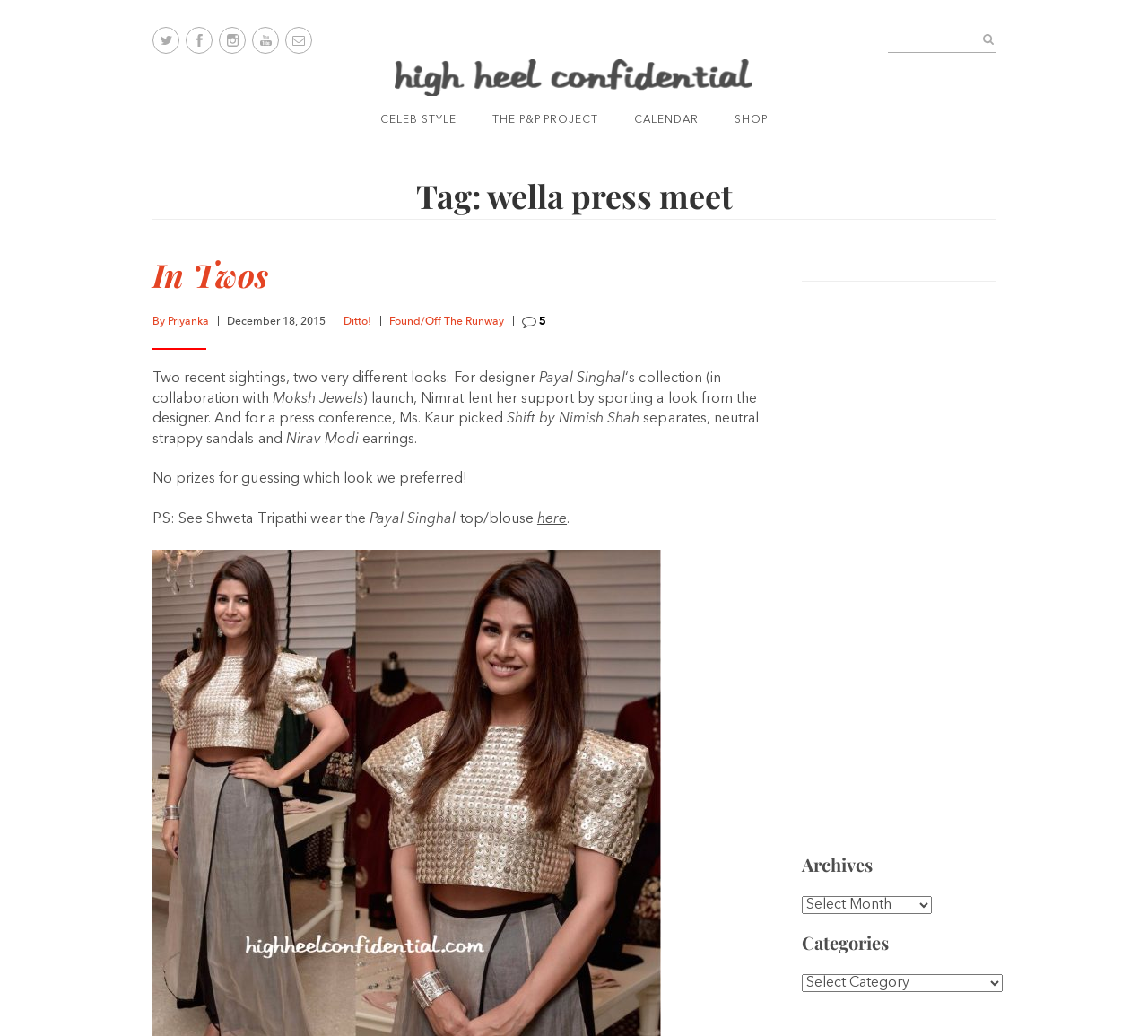What is the name of the logo?
Look at the image and respond with a single word or a short phrase.

High Heel Confidential